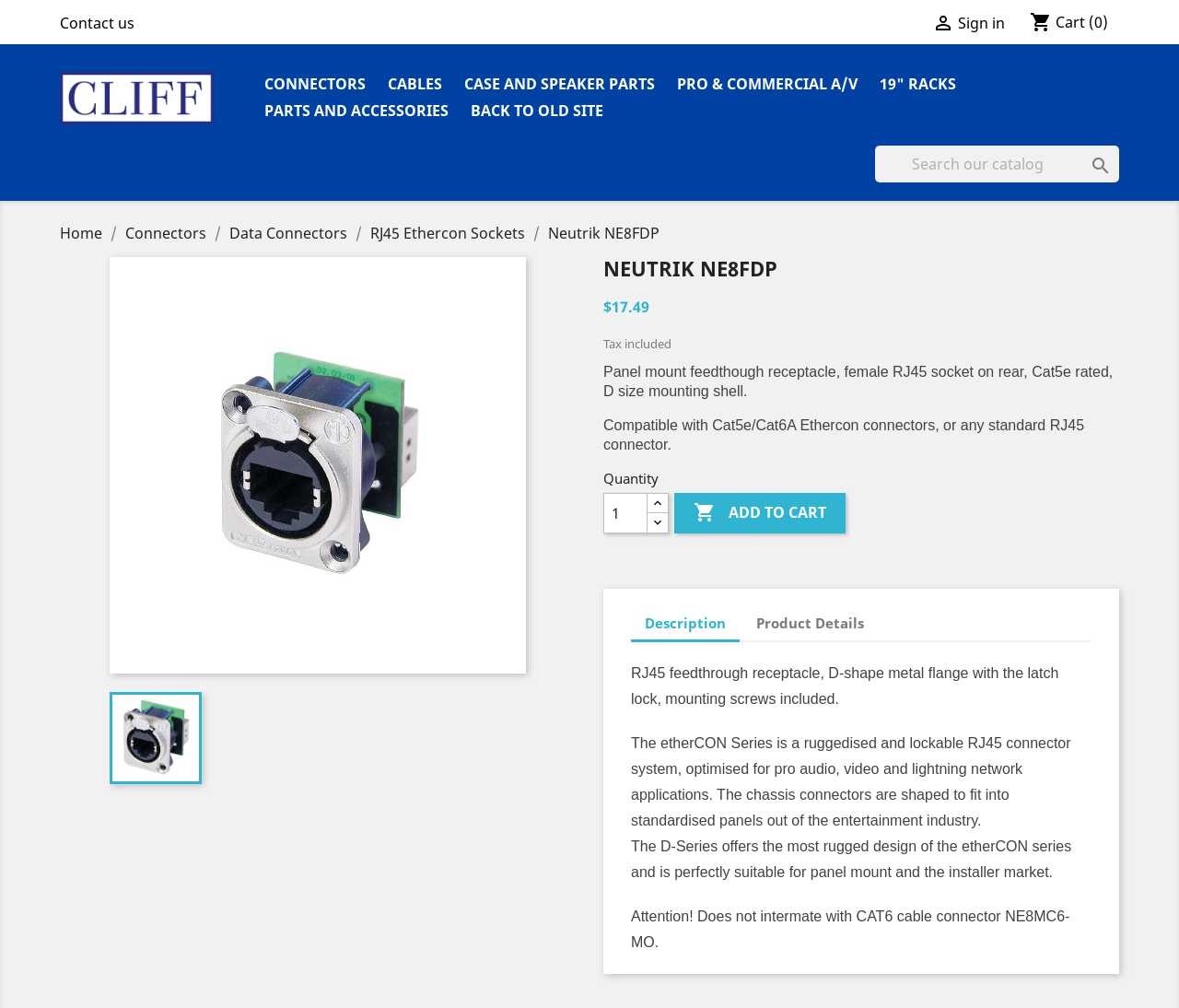Using the webpage screenshot and the element description INR ₨ INR, determine the bounding box coordinates. Specify the coordinates in the format (top-left x, top-left y, bottom-right x, bottom-right y) with values ranging from 0 to 1.

None